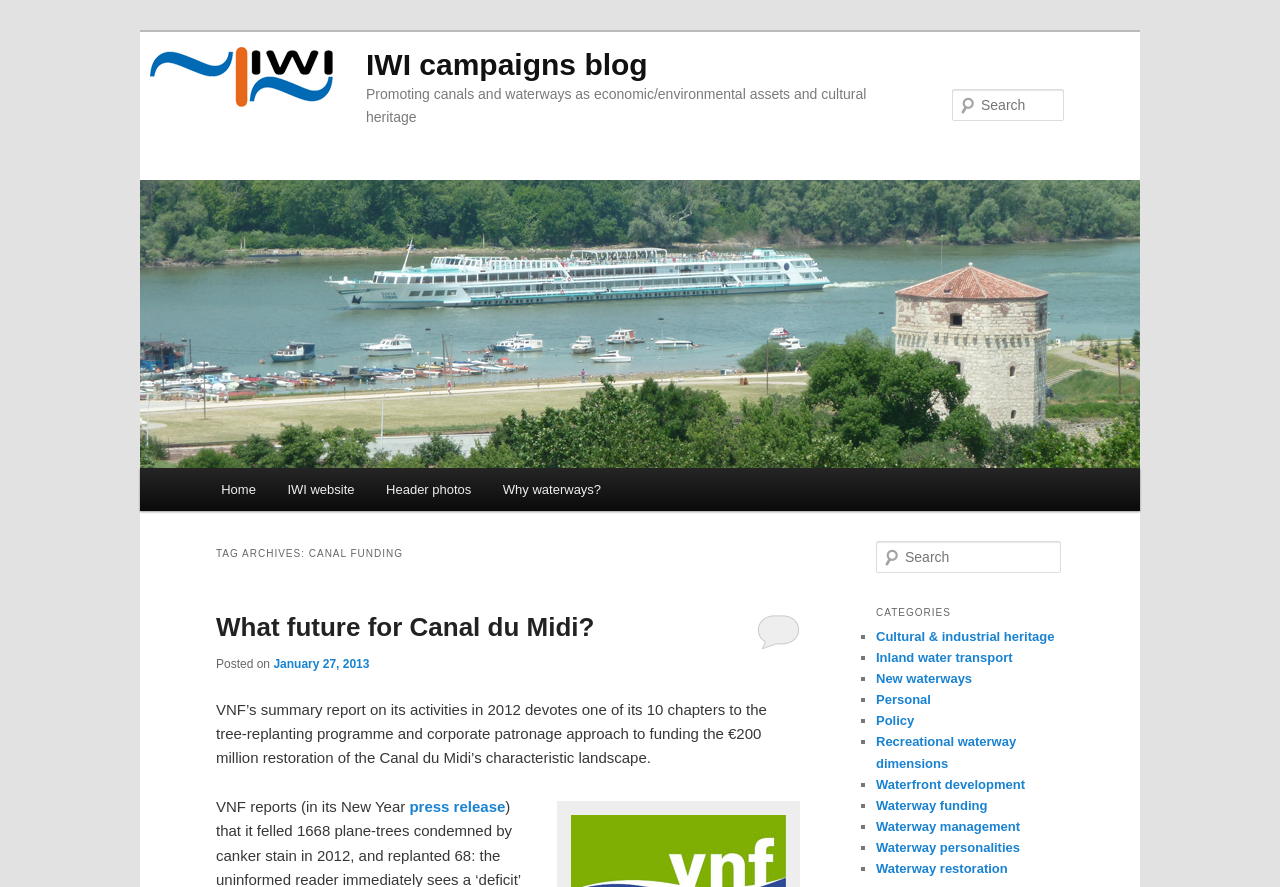Illustrate the webpage's structure and main components comprehensively.

This webpage is about the IWI campaigns blog, specifically focusing on canal funding. At the top, there is a heading that reads "IWI campaigns blog" with a link to the blog's homepage. Below it, there is a subheading that describes the blog's purpose: "Promoting canals and waterways as economic/environmental assets and cultural heritage".

On the top right, there is a search bar with a "Search" label and a textbox to input search queries. Below the search bar, there is a main menu with links to "Home", "IWI website", "Header photos", and "Why waterways?".

The main content of the page is divided into two sections. The first section has a heading "TAG ARCHIVES: CANAL FUNDING" and features a blog post titled "What future for Canal du Midi?". The post has a link to read more, a date stamp "January 27, 2013", and a comment link. The post's content discusses VNF's summary report on its activities in 2012, focusing on the tree-replanting programme and corporate patronage approach to funding the €200 million restoration of the Canal du Midi's characteristic landscape.

On the right side of the page, there is a sidebar with a search bar, a "CATEGORIES" heading, and a list of categories with links to related topics, including "Cultural & industrial heritage", "Inland water transport", "New waterways", and others.

Overall, the webpage is a blog post about canal funding, with a focus on the Canal du Midi, and provides links to related topics and categories.